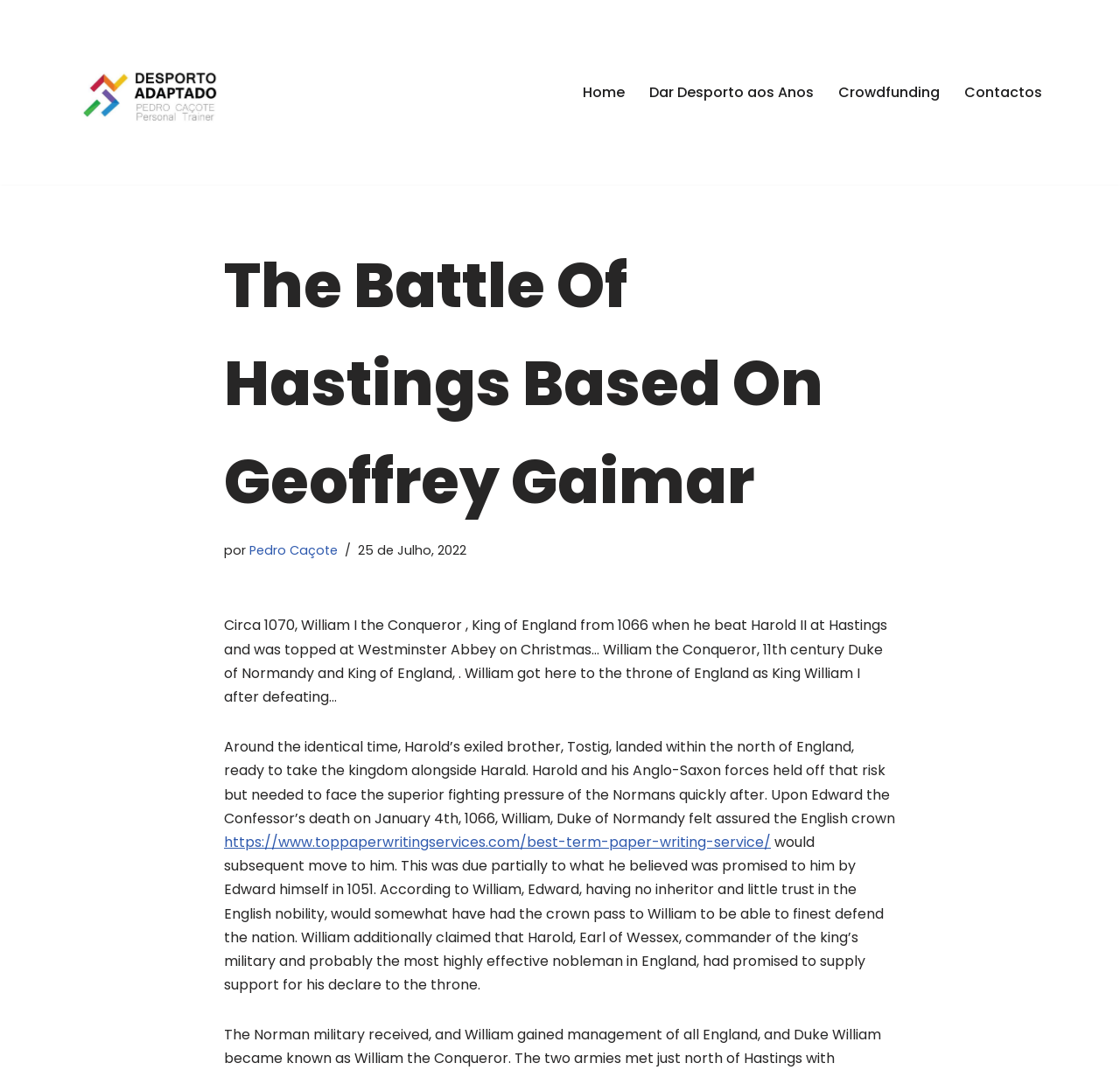Could you specify the bounding box coordinates for the clickable section to complete the following instruction: "Click on the link to know more about Pedro Caçote"?

[0.223, 0.506, 0.302, 0.522]